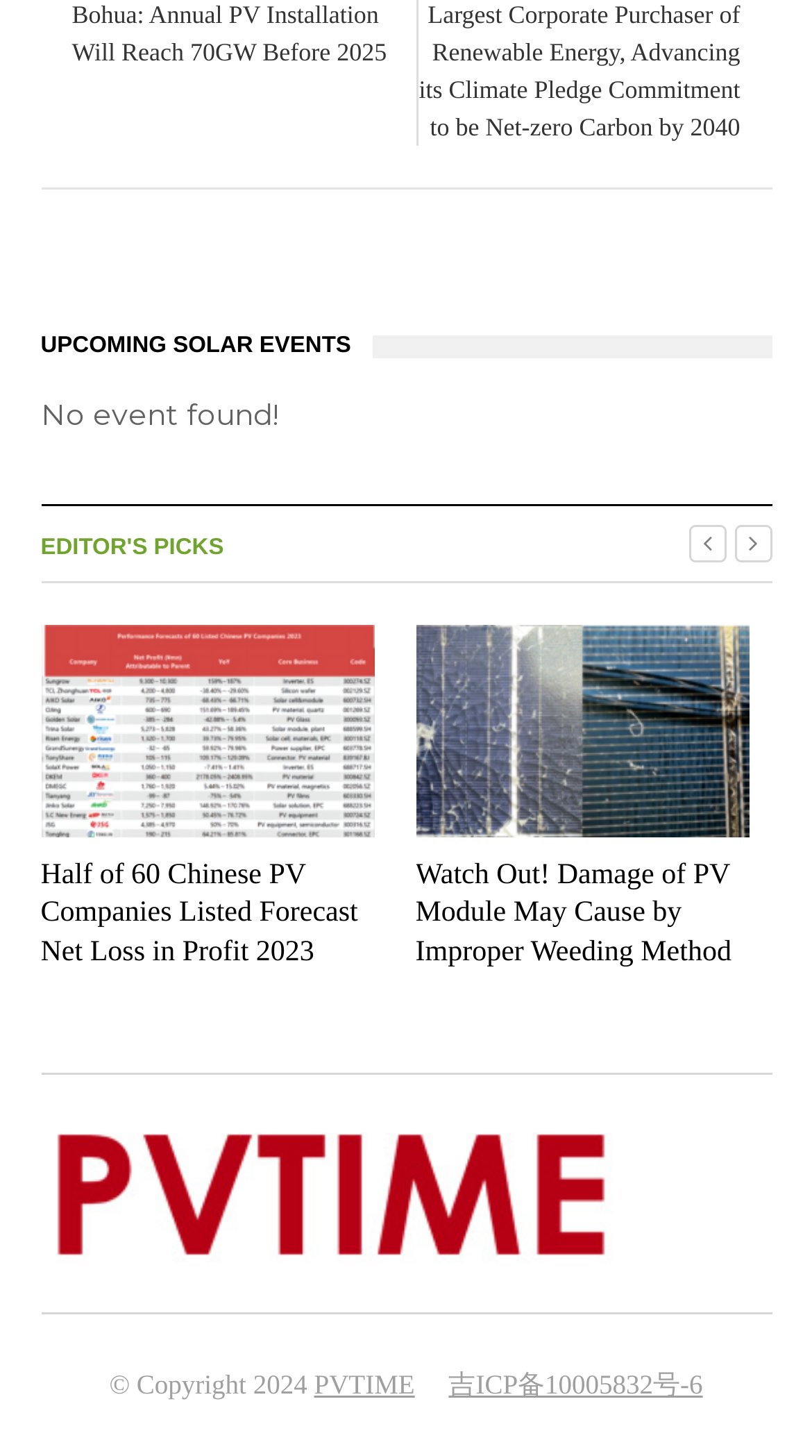What type of events are listed in the Primary Sidebar?
Answer with a single word or phrase by referring to the visual content.

Solar events